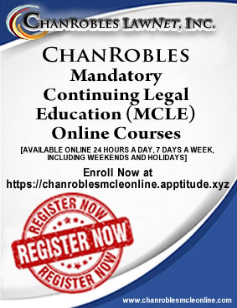What is the focus of the continuing education emphasized on the webpage?
Respond with a short answer, either a single word or a phrase, based on the image.

Legal education